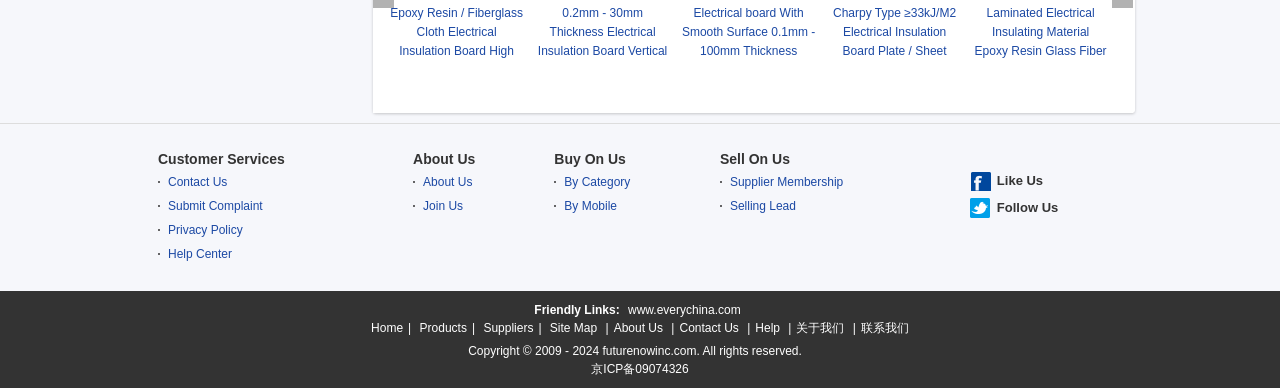Please locate the bounding box coordinates for the element that should be clicked to achieve the following instruction: "Post a comment". Ensure the coordinates are given as four float numbers between 0 and 1, i.e., [left, top, right, bottom].

None